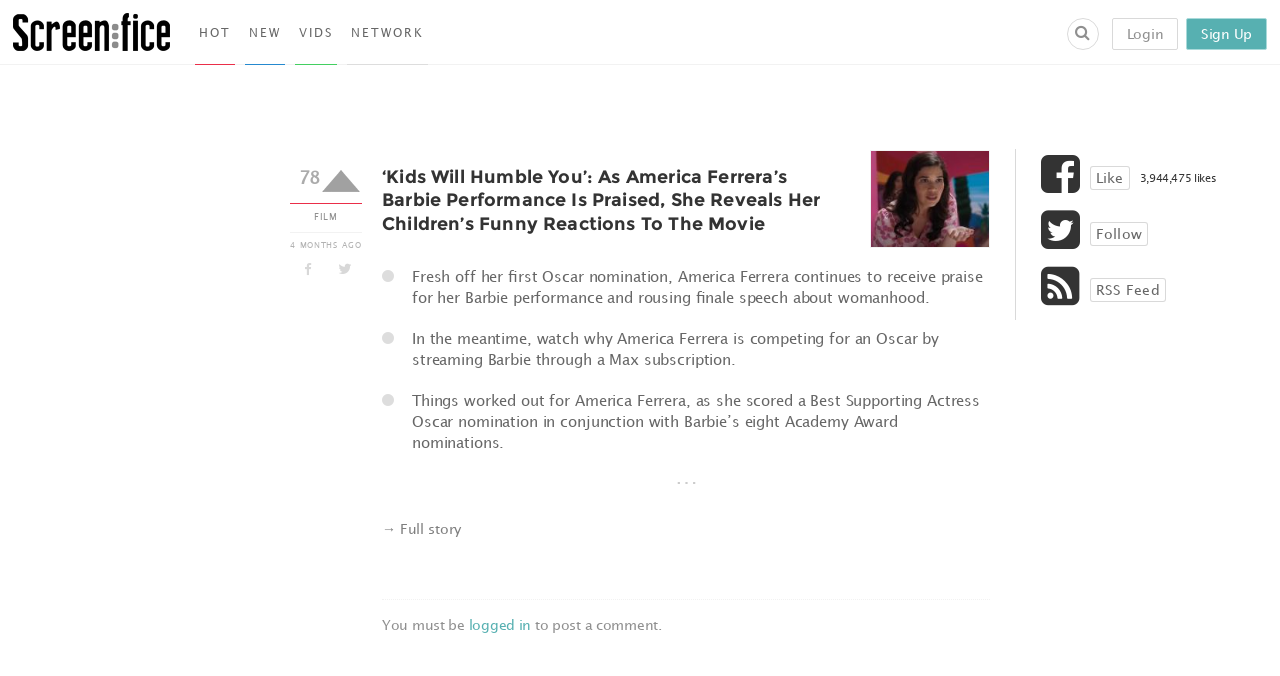Please locate the bounding box coordinates of the element that needs to be clicked to achieve the following instruction: "Read the article about America Ferrera's Barbie performance". The coordinates should be four float numbers between 0 and 1, i.e., [left, top, right, bottom].

[0.298, 0.246, 0.773, 0.349]